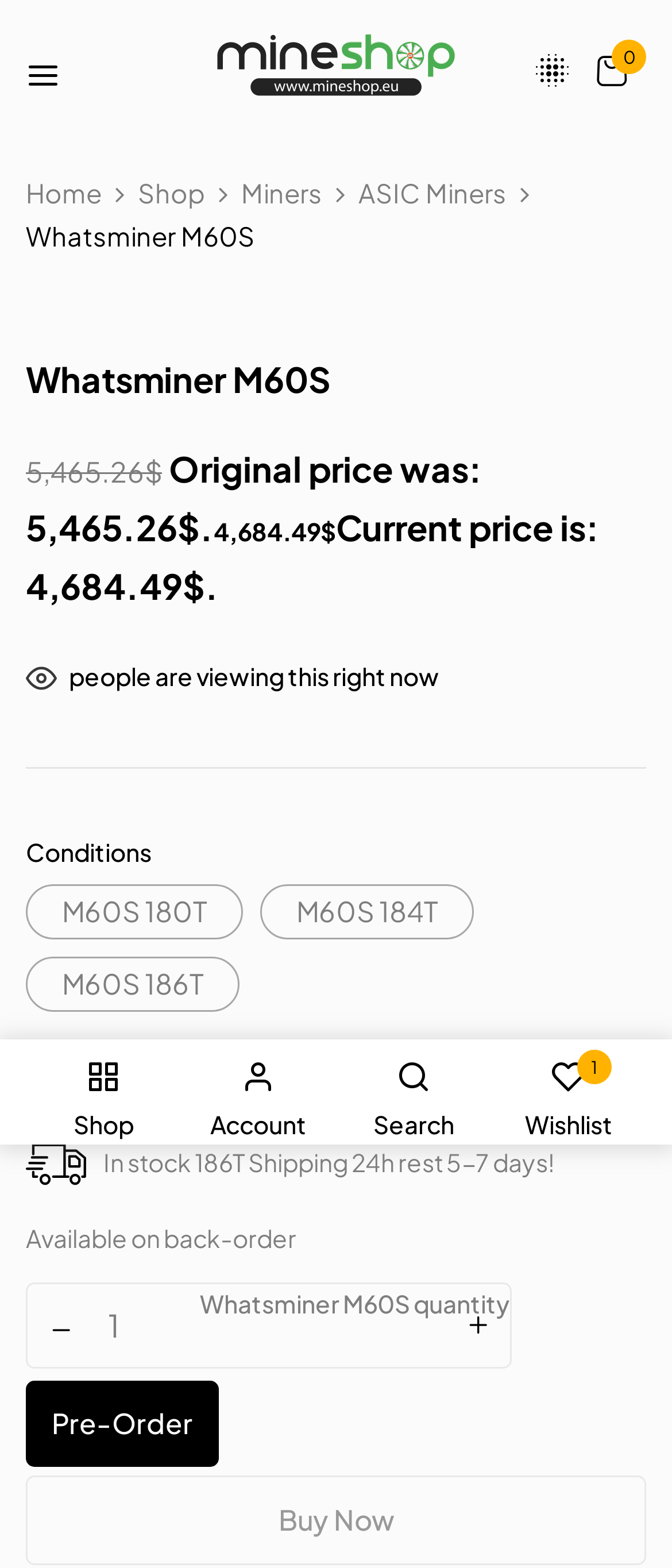Look at the image and give a detailed response to the following question: What is the minimum quantity of Whatsminer M60S that can be ordered?

I found the minimum quantity of Whatsminer M60S that can be ordered by looking at the spinbutton 'Product quantity' which has a minimum value of 1.